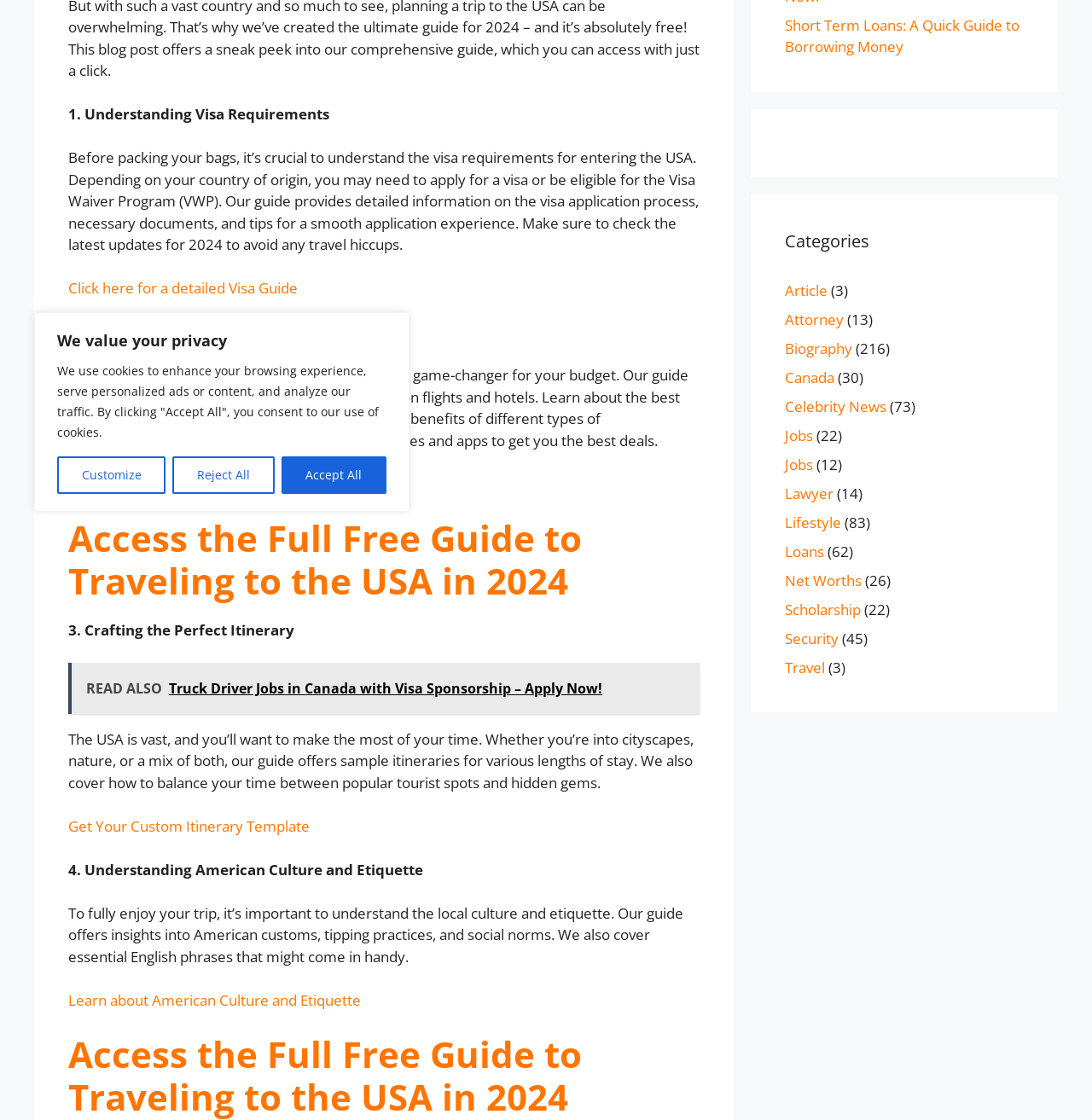Find the bounding box coordinates for the UI element whose description is: "Loans". The coordinates should be four float numbers between 0 and 1, in the format [left, top, right, bottom].

[0.719, 0.483, 0.755, 0.501]